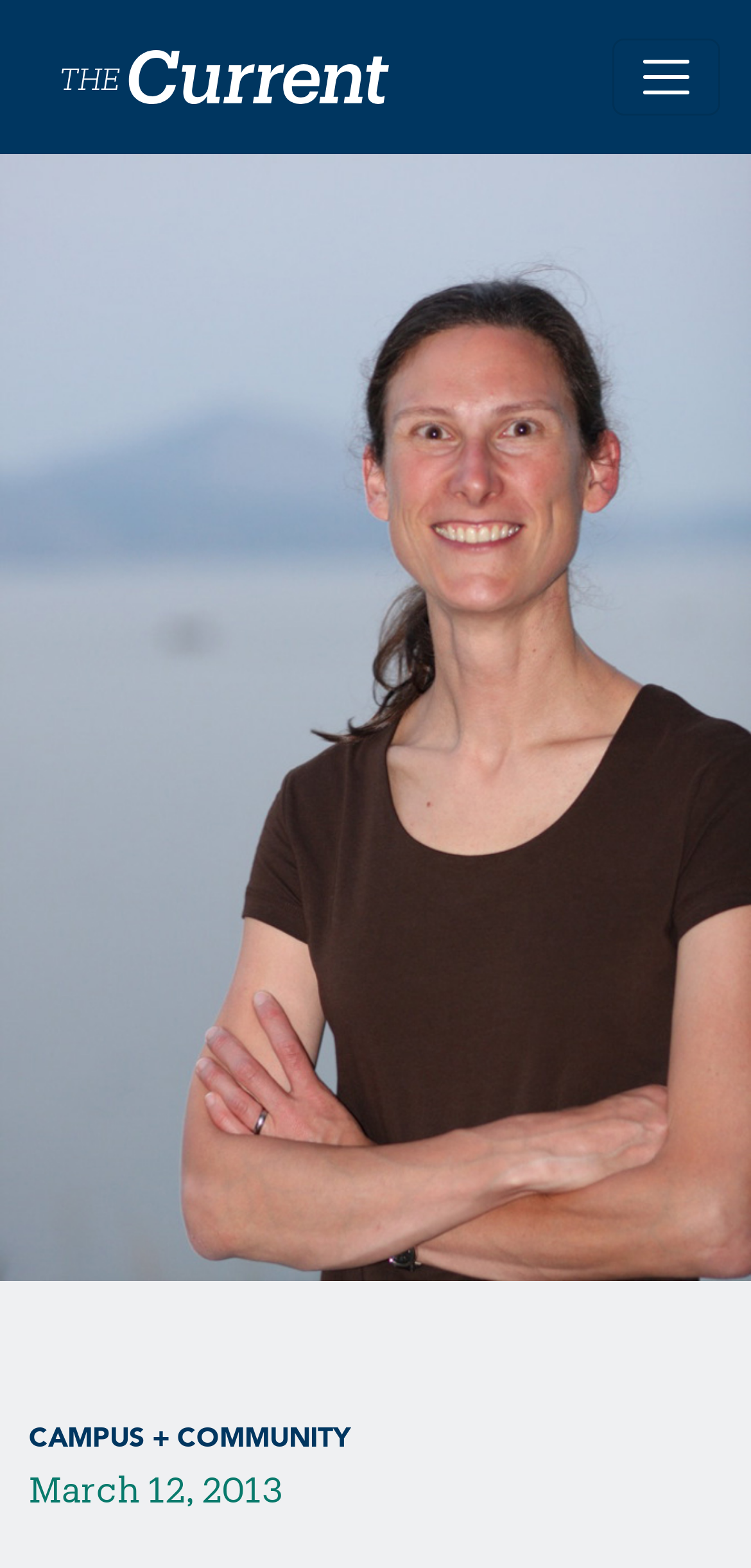What is the date of the article?
Look at the screenshot and respond with a single word or phrase.

March 12, 2013